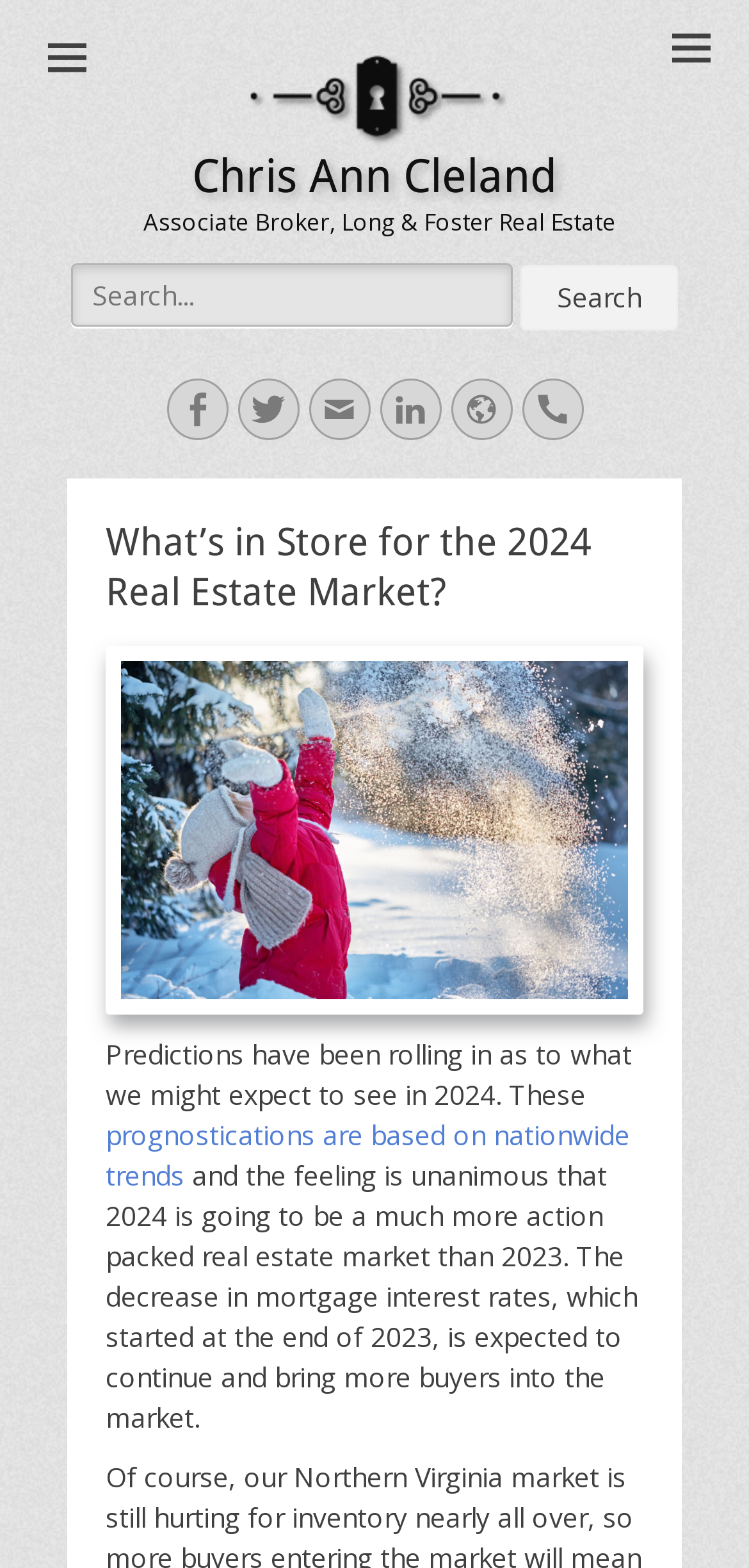What is the purpose of the search box?
Answer the question with a detailed explanation, including all necessary information.

The search box is located at the top of the webpage and has a label 'Search for:' which indicates that it is used to search for something, likely related to real estate.